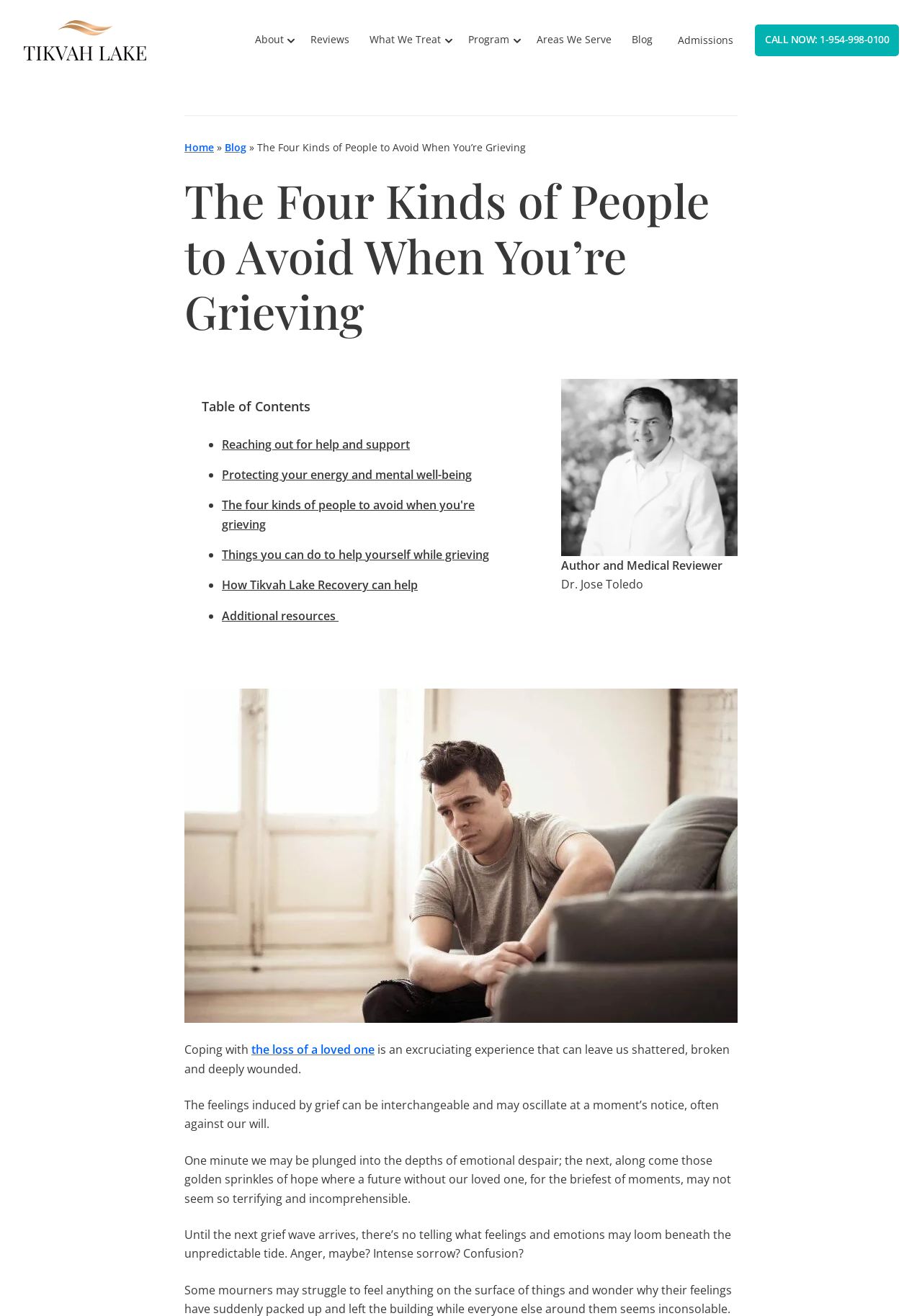Please provide a one-word or short phrase answer to the question:
What is the theme of the image?

Depression